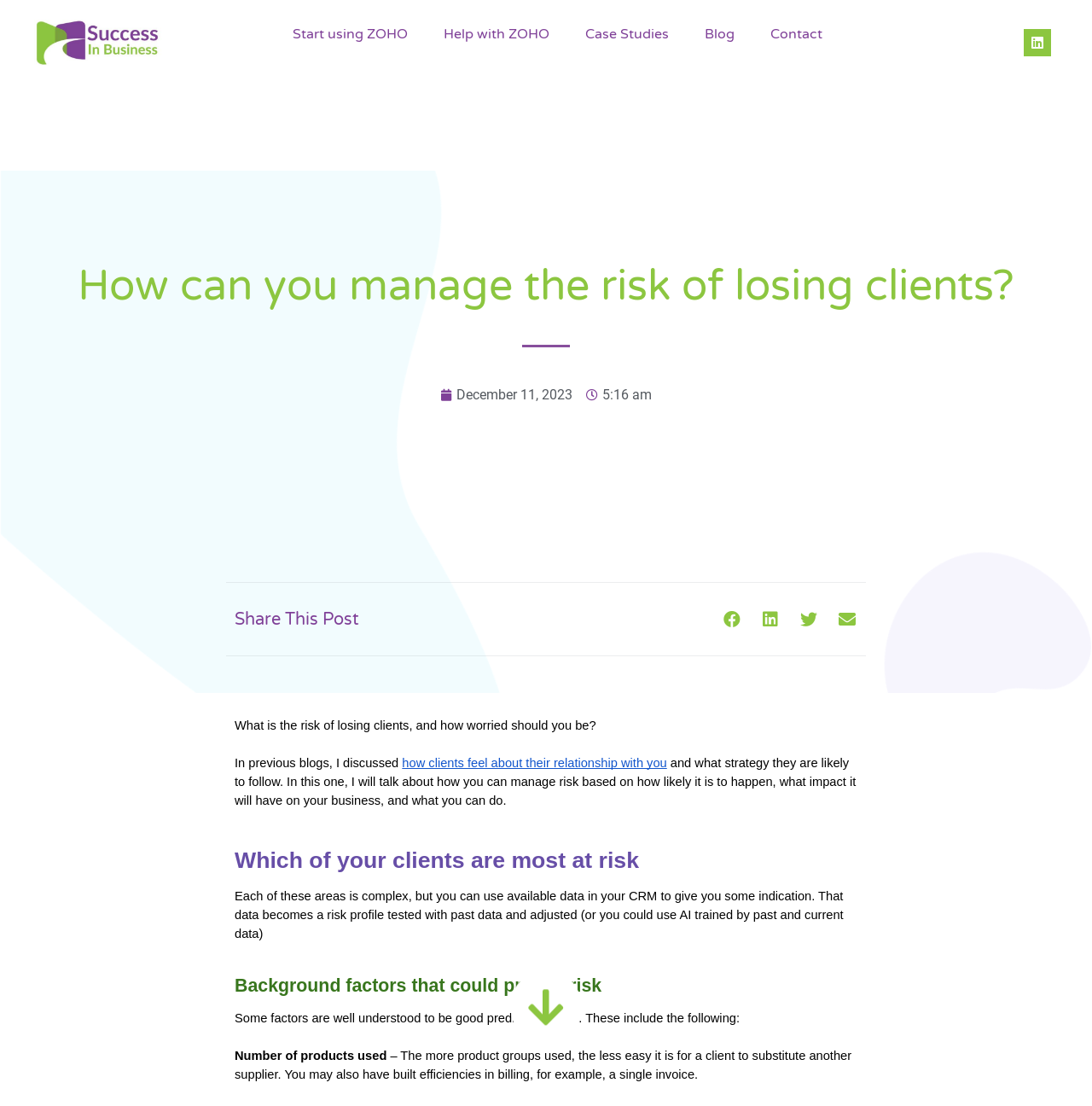Give the bounding box coordinates for the element described as: "December 11, 2023".

[0.403, 0.348, 0.524, 0.367]